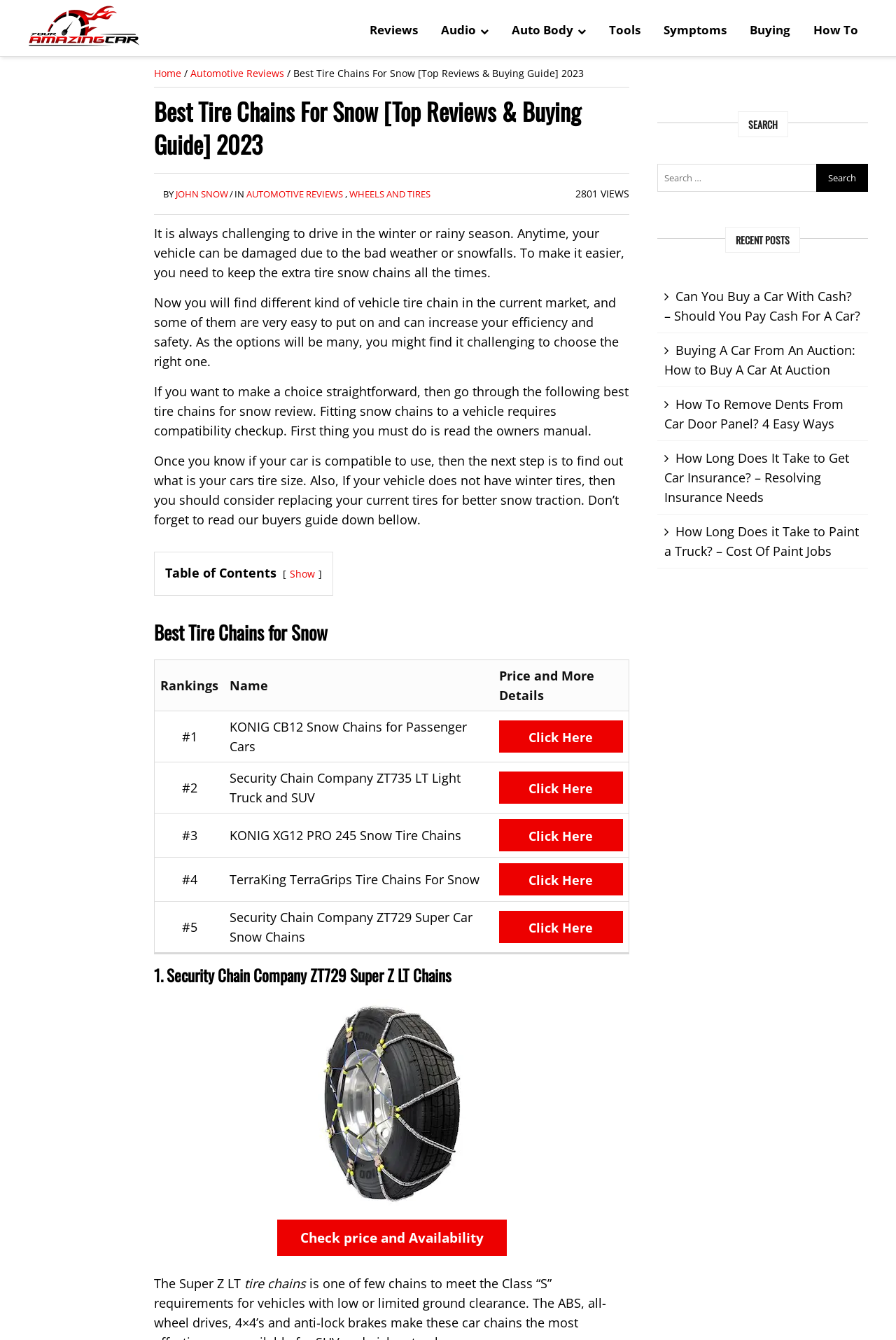Please find and report the bounding box coordinates of the element to click in order to perform the following action: "Check the price and availability of the Super Z LT tire chains". The coordinates should be expressed as four float numbers between 0 and 1, in the format [left, top, right, bottom].

[0.309, 0.91, 0.565, 0.937]